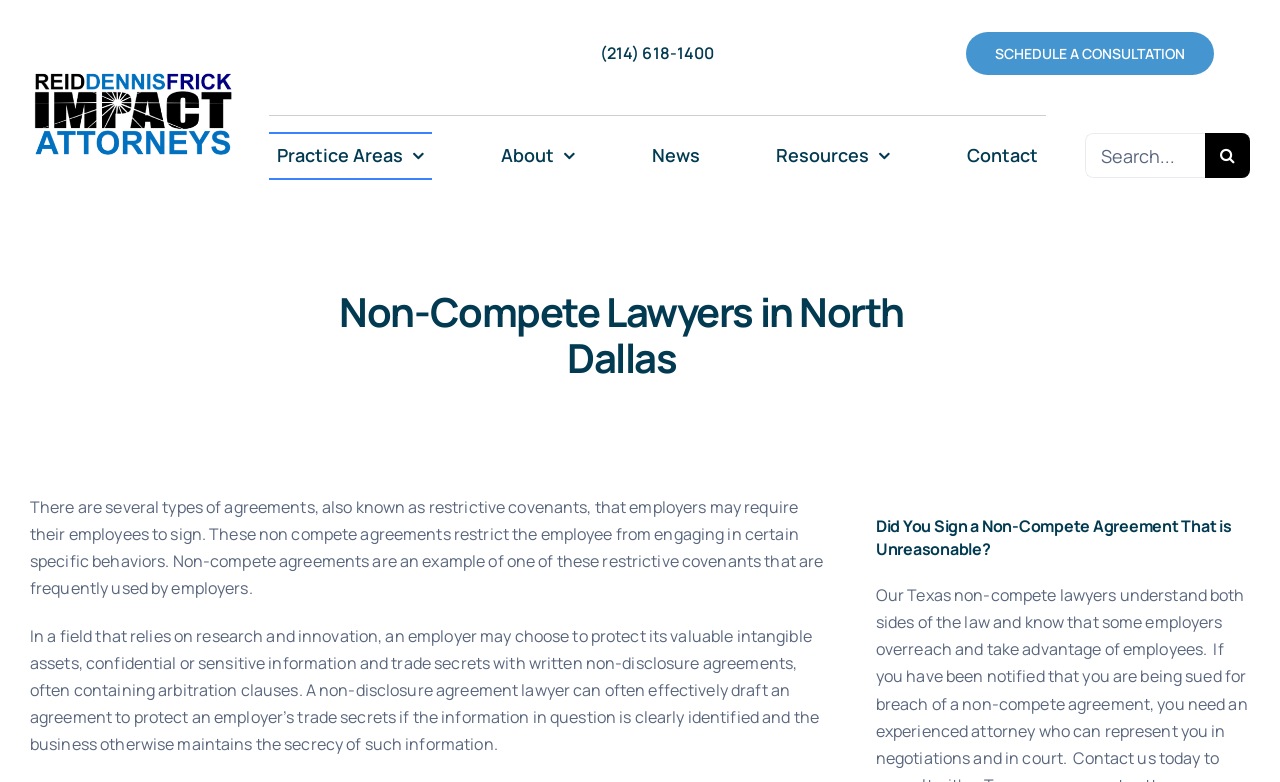Answer the question in a single word or phrase:
What is the name of the law firm?

Reid, Dennis & Frick